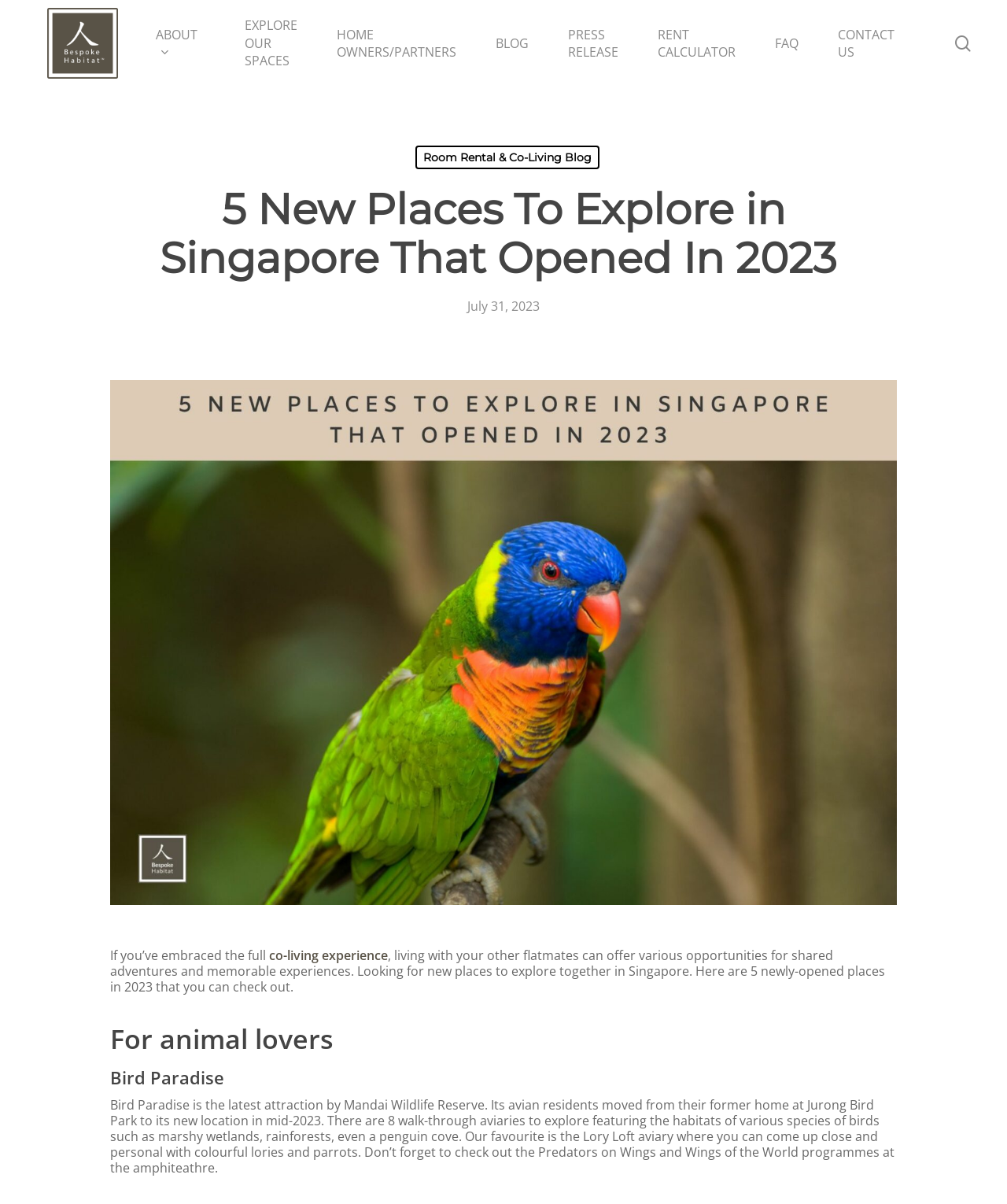Determine the bounding box of the UI element mentioned here: "Room Rental & Co-Living Blog". The coordinates must be in the format [left, top, right, bottom] with values ranging from 0 to 1.

[0.412, 0.121, 0.595, 0.141]